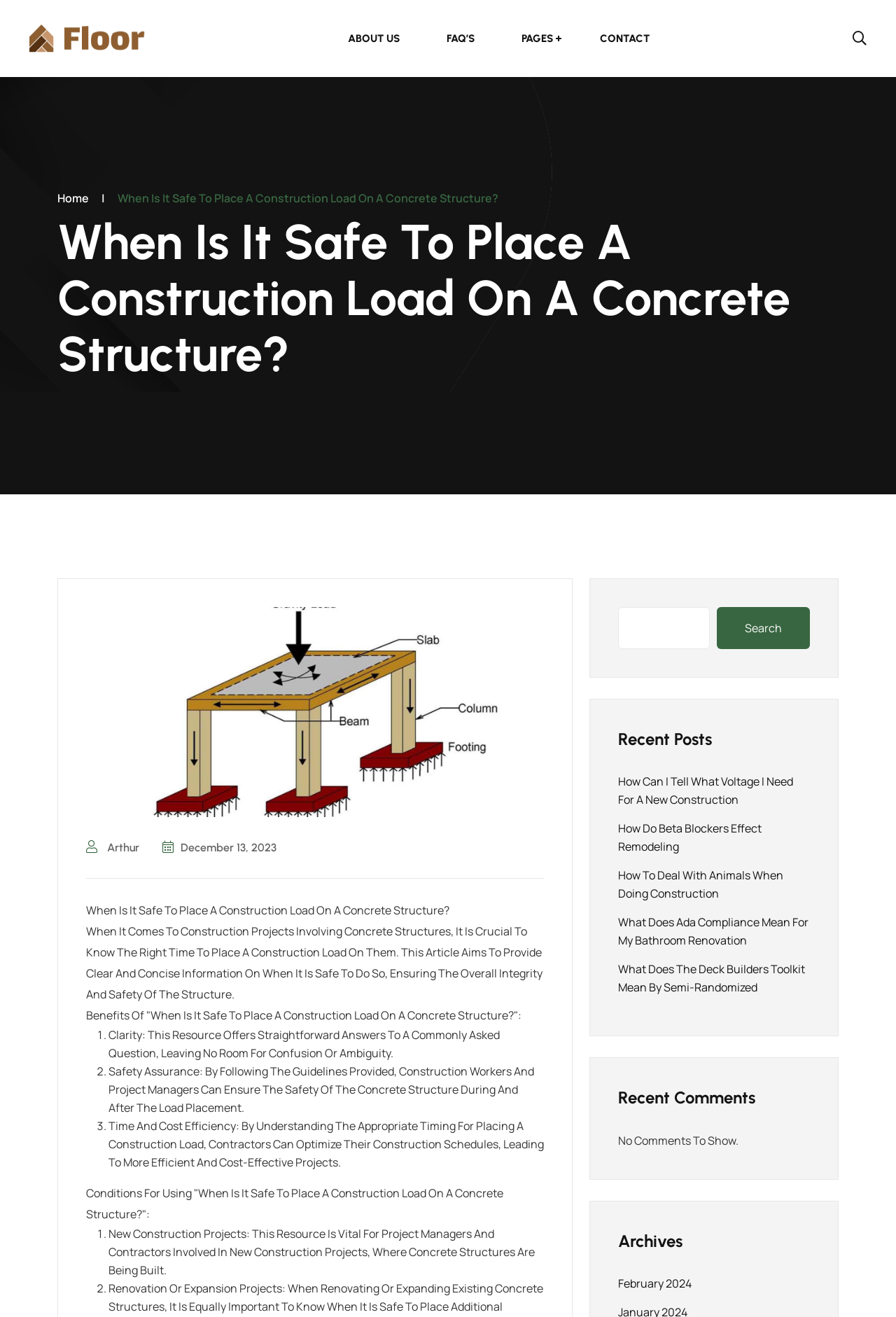How many recent posts are listed?
Can you offer a detailed and complete answer to this question?

I counted the number of link elements under the 'Recent Posts' heading, which are 'How Can I Tell What Voltage I Need For A New Construction', 'How Do Beta Blockers Effect Remodeling', 'How To Deal With Animals When Doing Construction', 'What Does Ada Compliance Mean For My Bathroom Renovation', and 'What Does The Deck Builders Toolkit Mean By Semi-Randomized'. There are 5 links in total.